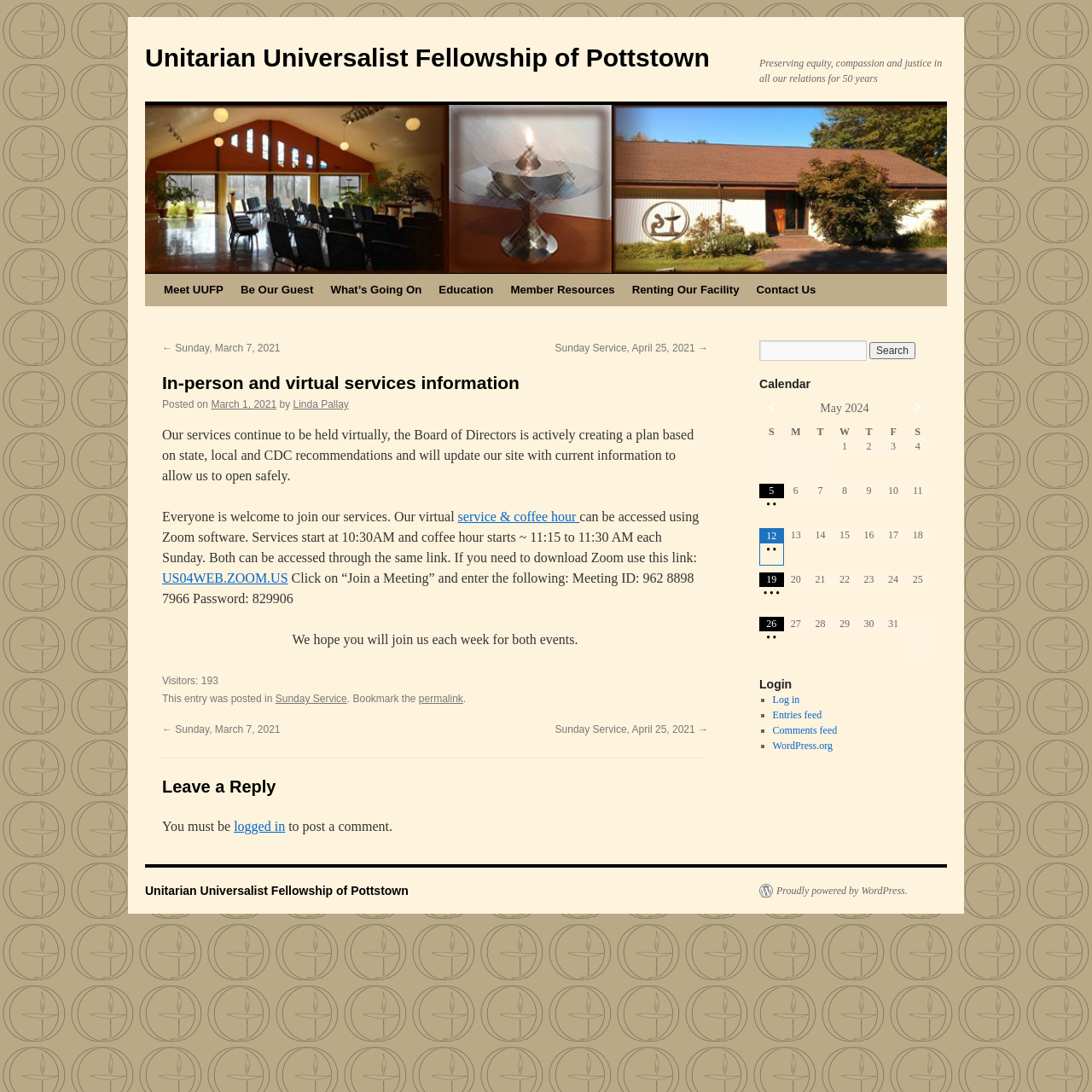Please identify the primary heading on the webpage and return its text.

In-person and virtual services information